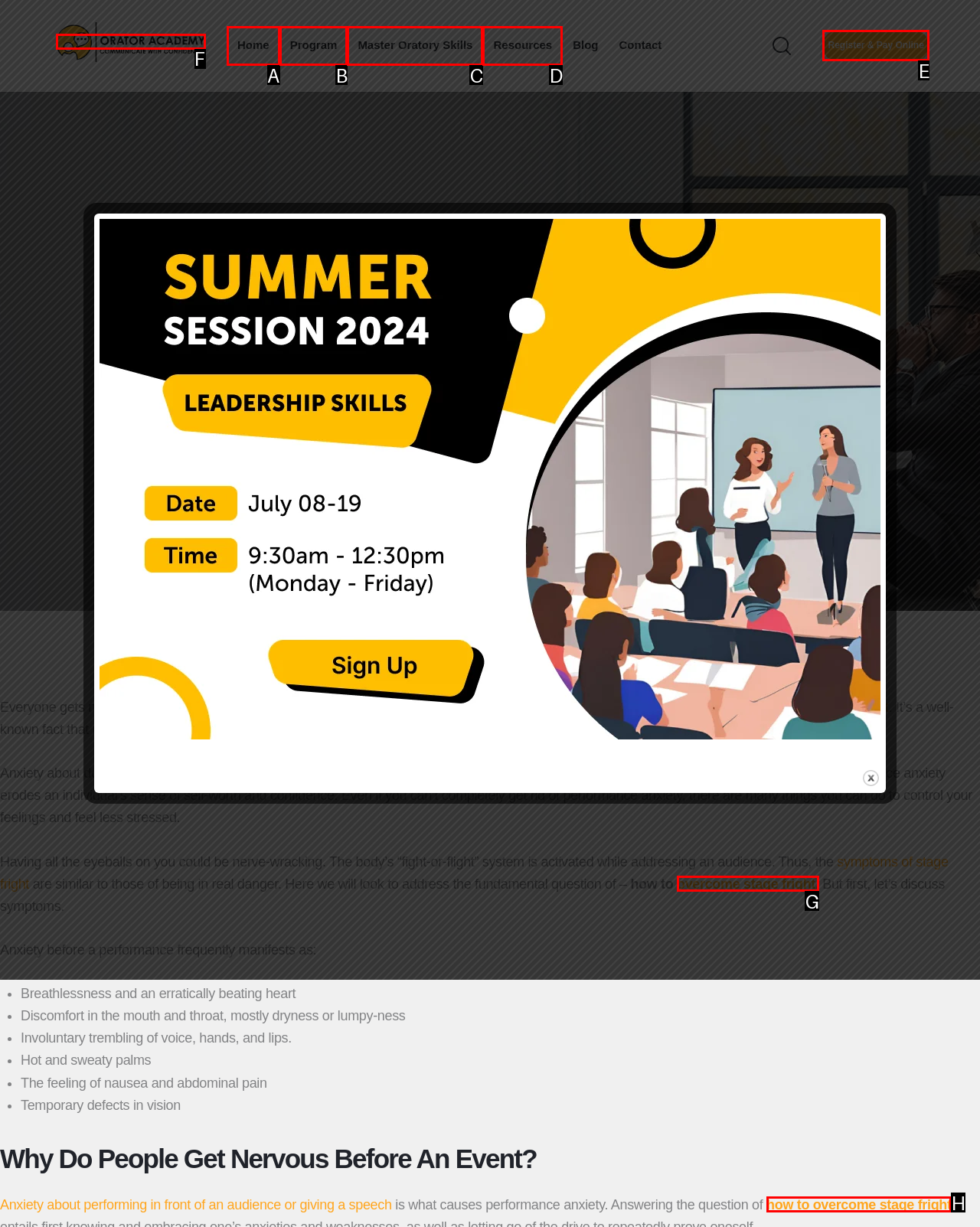Identify the HTML element that best matches the description: overcome stage fright.. Provide your answer by selecting the corresponding letter from the given options.

G